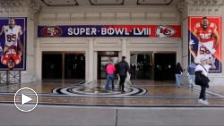What is the atmosphere like?
Answer the question with detailed information derived from the image.

The caption describes the overall atmosphere as vibrant, which suggests that the atmosphere is lively, energetic, and exciting, reflecting the significant cultural and sporting importance of the Super Bowl.